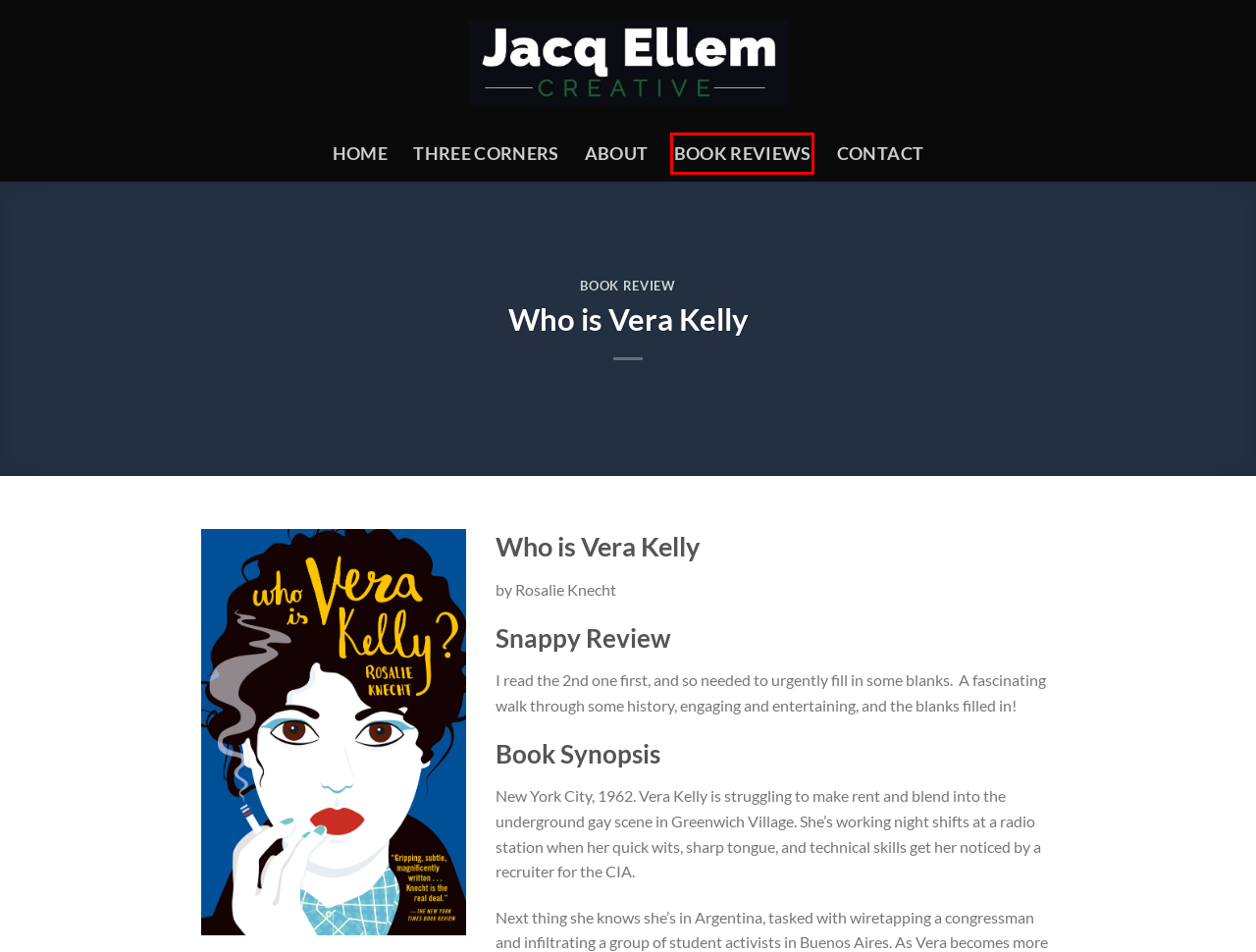Review the screenshot of a webpage that includes a red bounding box. Choose the webpage description that best matches the new webpage displayed after clicking the element within the bounding box. Here are the candidates:
A. Book Reviews | Hit The Road Jacq
B. About | Hit The Road Jacq
C. Hit The Road Jacq - Insightful Reviews & Literary Treasures
D. Contact | Hit The Road Jacq
E. BOXA MEDIA - Digital Media Specialists - Sunshine Coast
F. Three Corners | Hit The Road Jacq
G. The No.2 Feline Detective Agency | Hit The Road Jacq
H. Book Review | Hit The Road Jacq

A